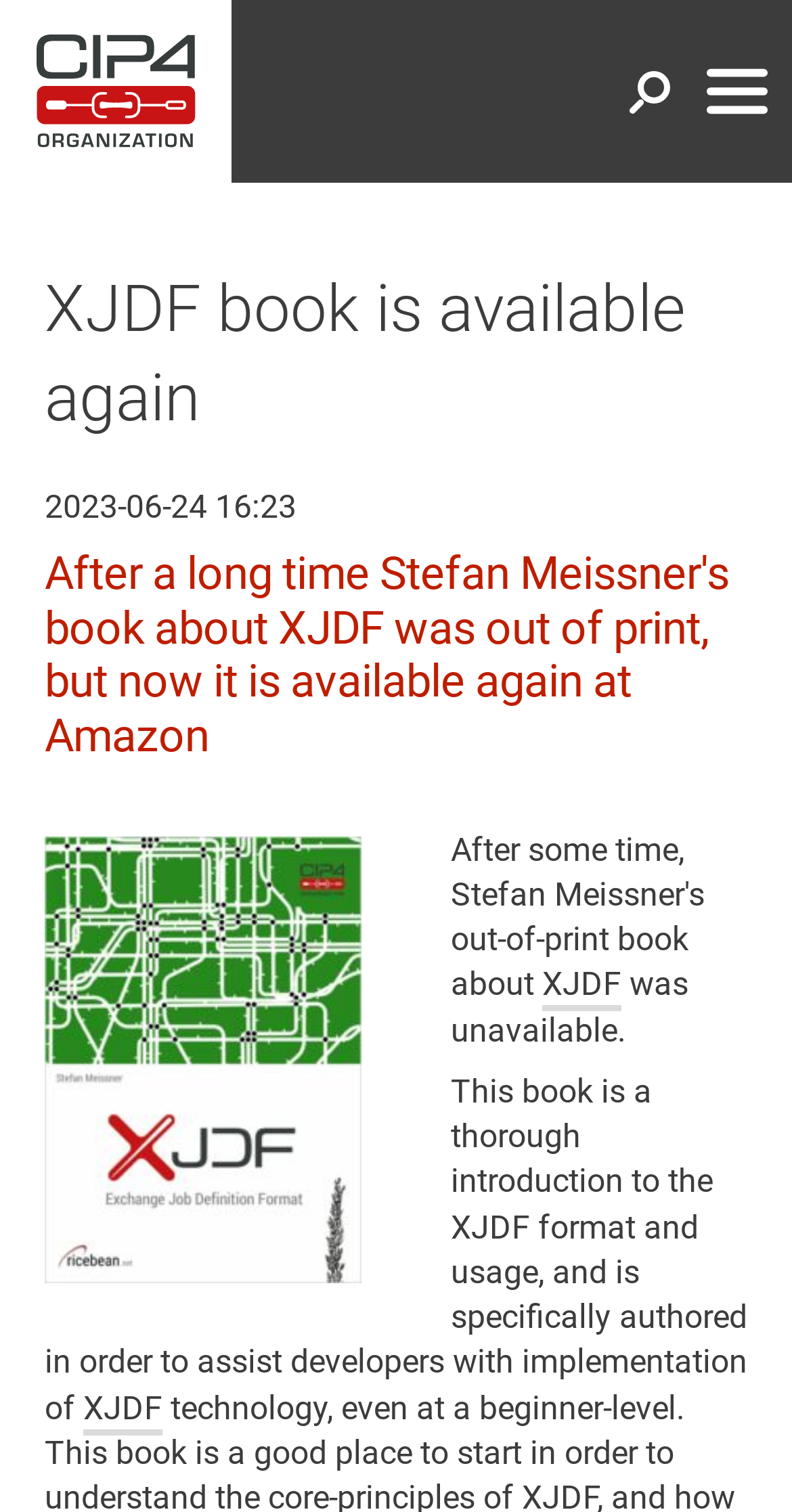Where can the book be found?
Using the visual information, respond with a single word or phrase.

Amazon